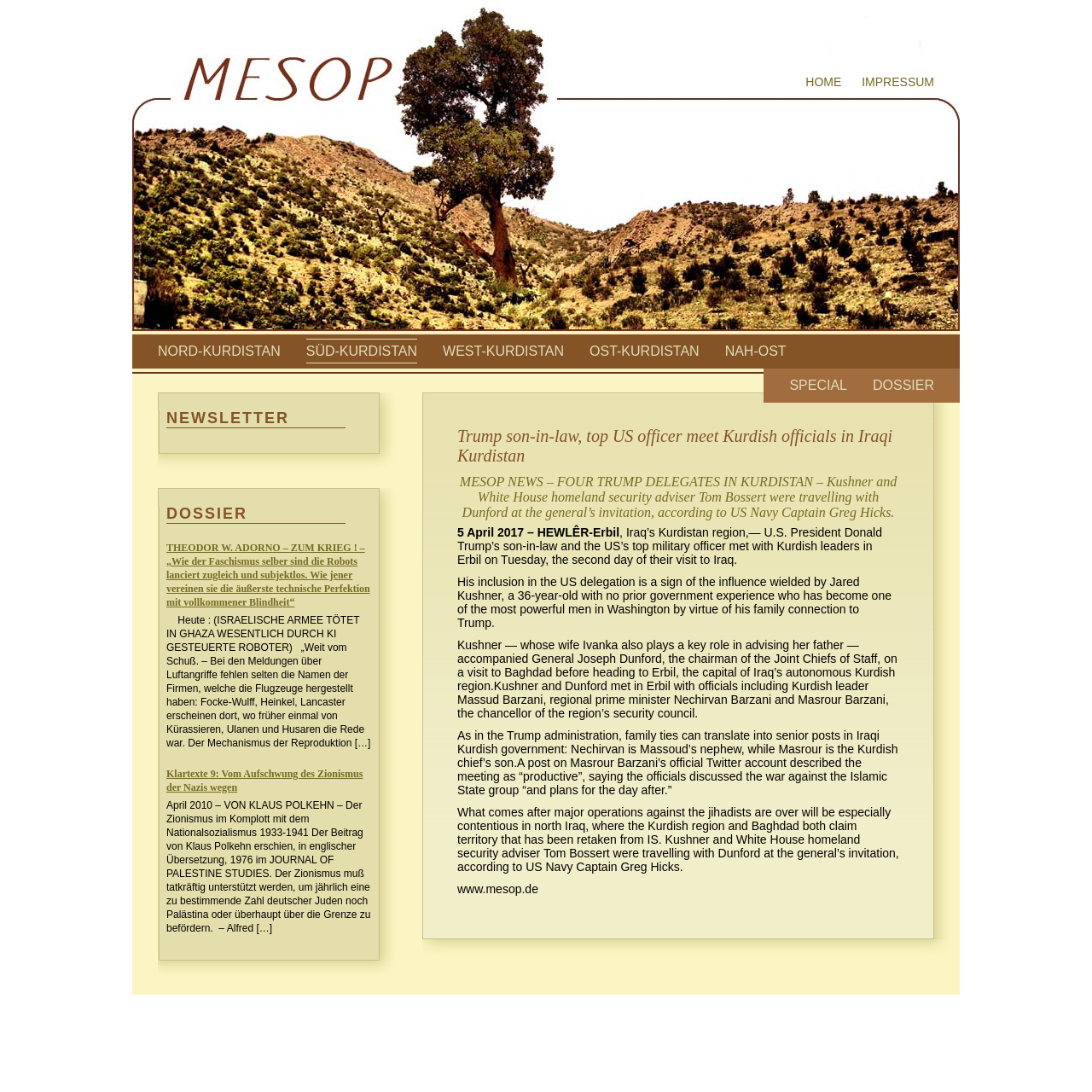What is the title of the first article?
Identify the answer in the screenshot and reply with a single word or phrase.

Trump son-in-law, top US officer meet Kurdish officials in Iraqi Kurdistan